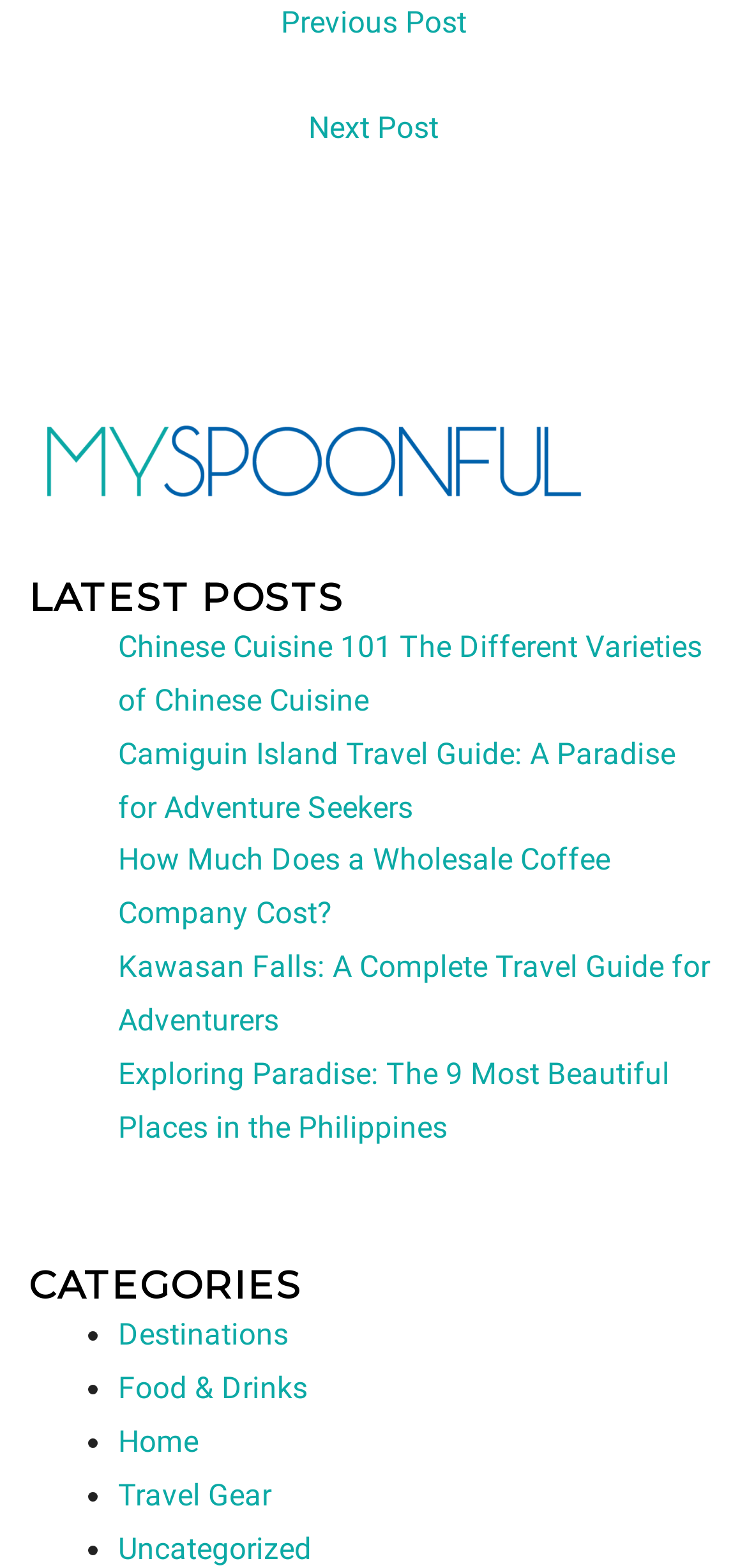What is the title of the latest post?
Using the picture, provide a one-word or short phrase answer.

LATEST POSTS